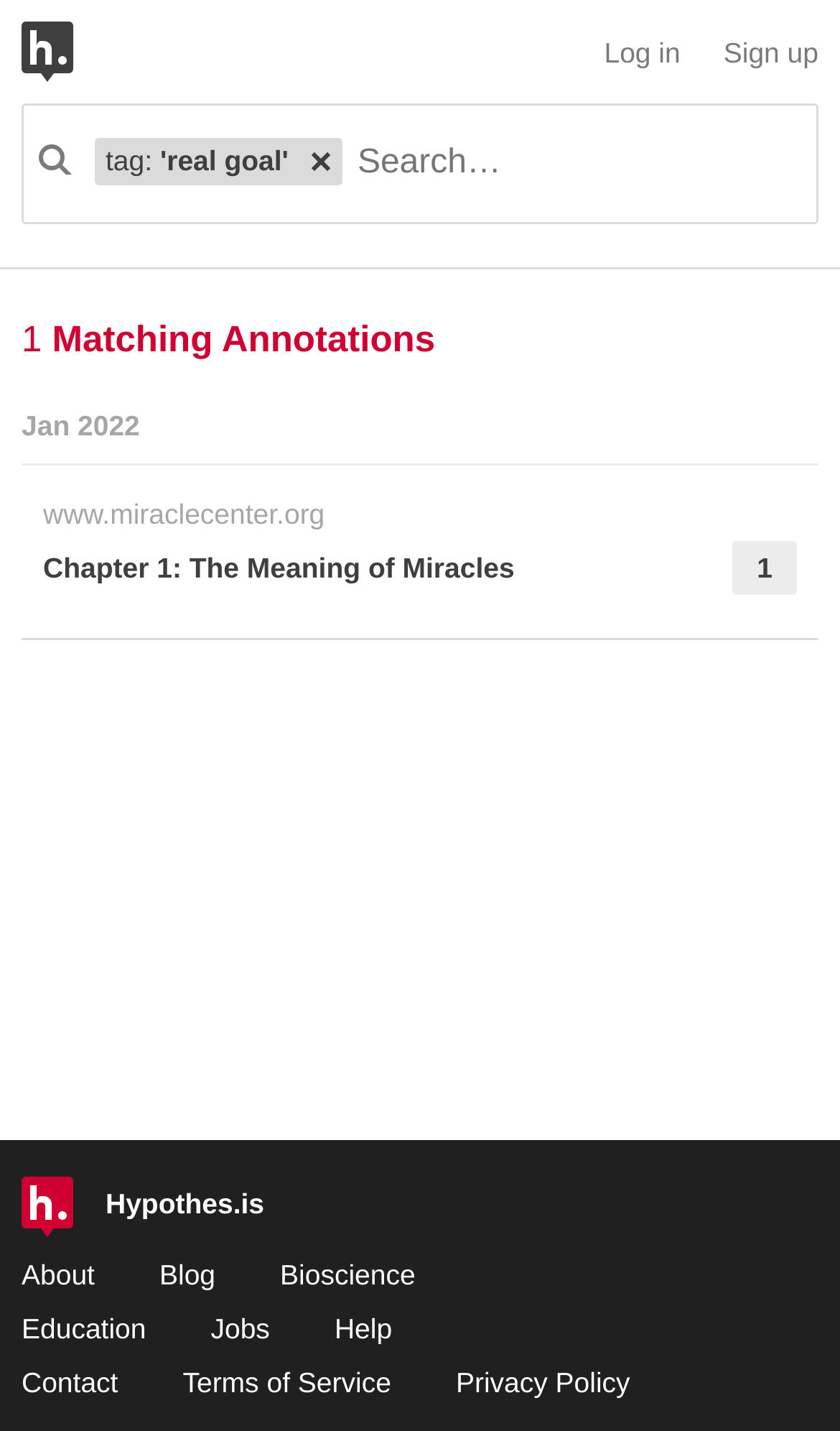Please locate the bounding box coordinates of the element that should be clicked to achieve the given instruction: "Read the chapter 1 of the miracle center".

[0.051, 0.378, 0.744, 0.416]